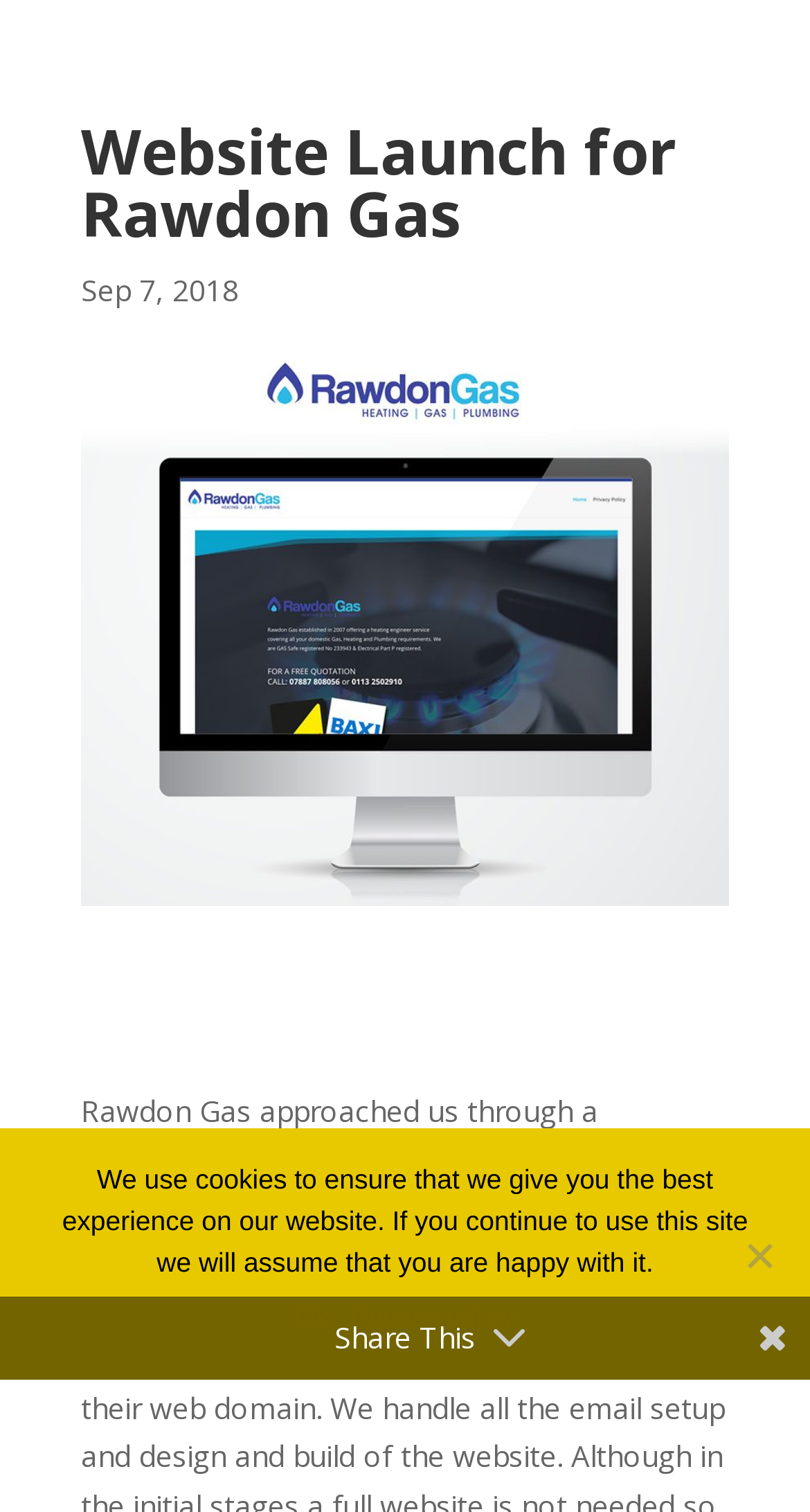Illustrate the webpage's structure and main components comprehensively.

The webpage is about a website launch for Rawdon Gas, a project handled by a freelance graphic and web design specialist in Leeds. At the top, there is a heading with the title "Website Launch for Rawdon Gas" followed by a date "Sep 7, 2018" below it. 

To the right of the heading, there is a large image that takes up most of the width of the page, showcasing a micro website designed by Jinx Design co. 

At the bottom of the page, there is a "Share This" text. 

A cookie notice dialog is displayed at the bottom of the page, which is not currently in focus. The dialog contains a message explaining the use of cookies on the website and provides options to either accept or decline. The message is accompanied by two links, "Ok" and "Privacy policy", and a "No" button.